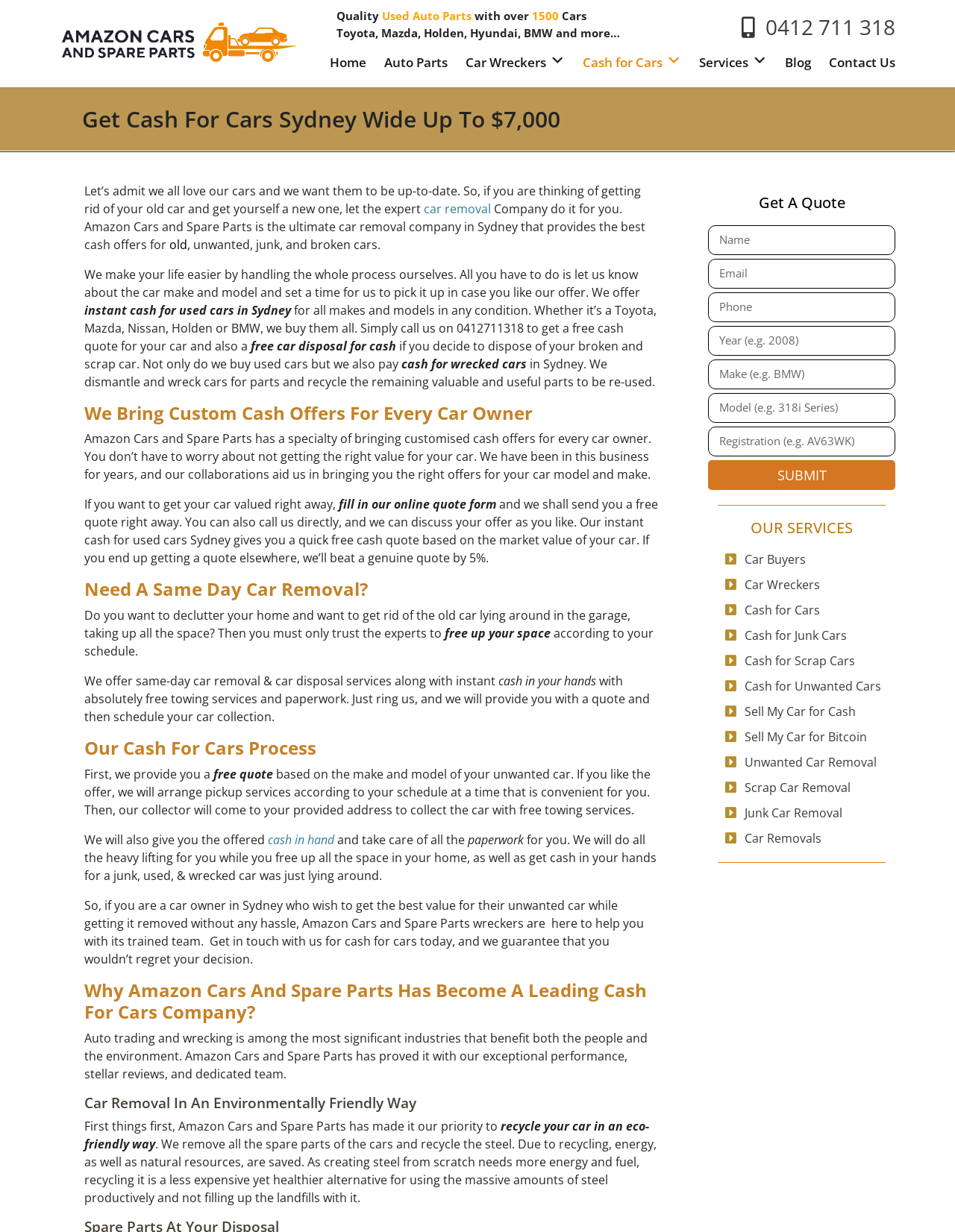Identify the headline of the webpage and generate its text content.

Get Cash For Cars Sydney Wide Up To $7,000